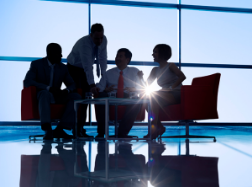Utilize the information from the image to answer the question in detail:
What is the tone of the discussion?

The person leaning towards the group suggests a dynamic exchange of ideas, indicating that the discussion is engaging and interactive.